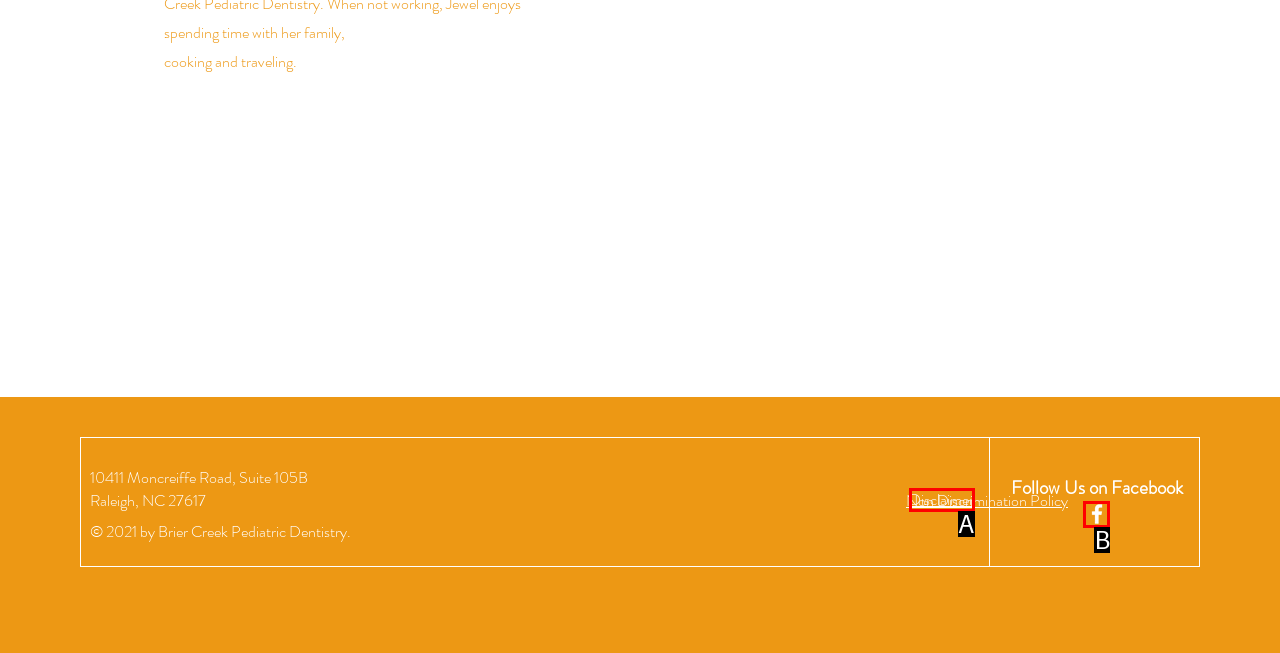Given the description: Disclaimer, choose the HTML element that matches it. Indicate your answer with the letter of the option.

A